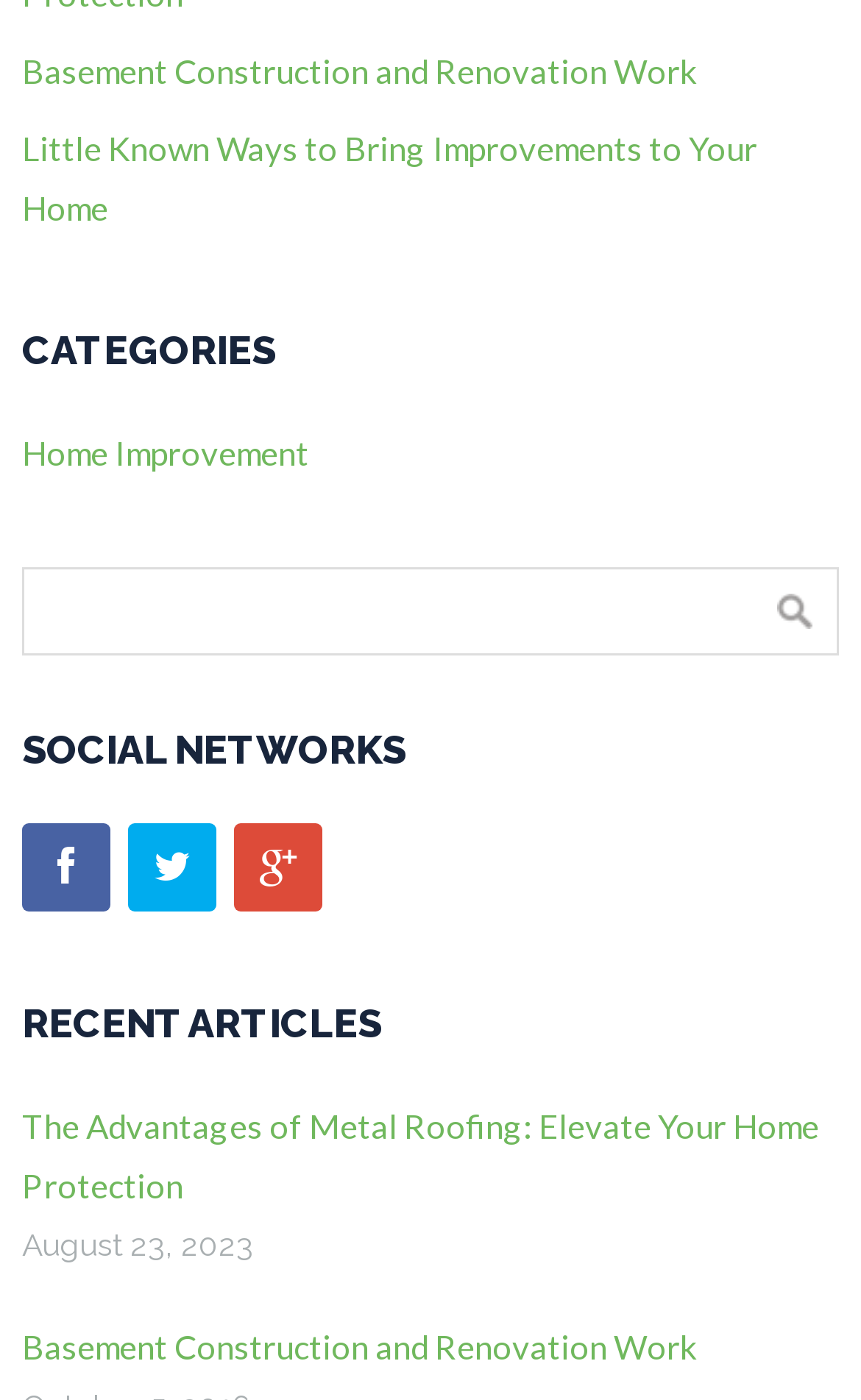Identify the bounding box coordinates of the clickable region to carry out the given instruction: "Click on Basement Construction and Renovation Work".

[0.026, 0.036, 0.808, 0.065]